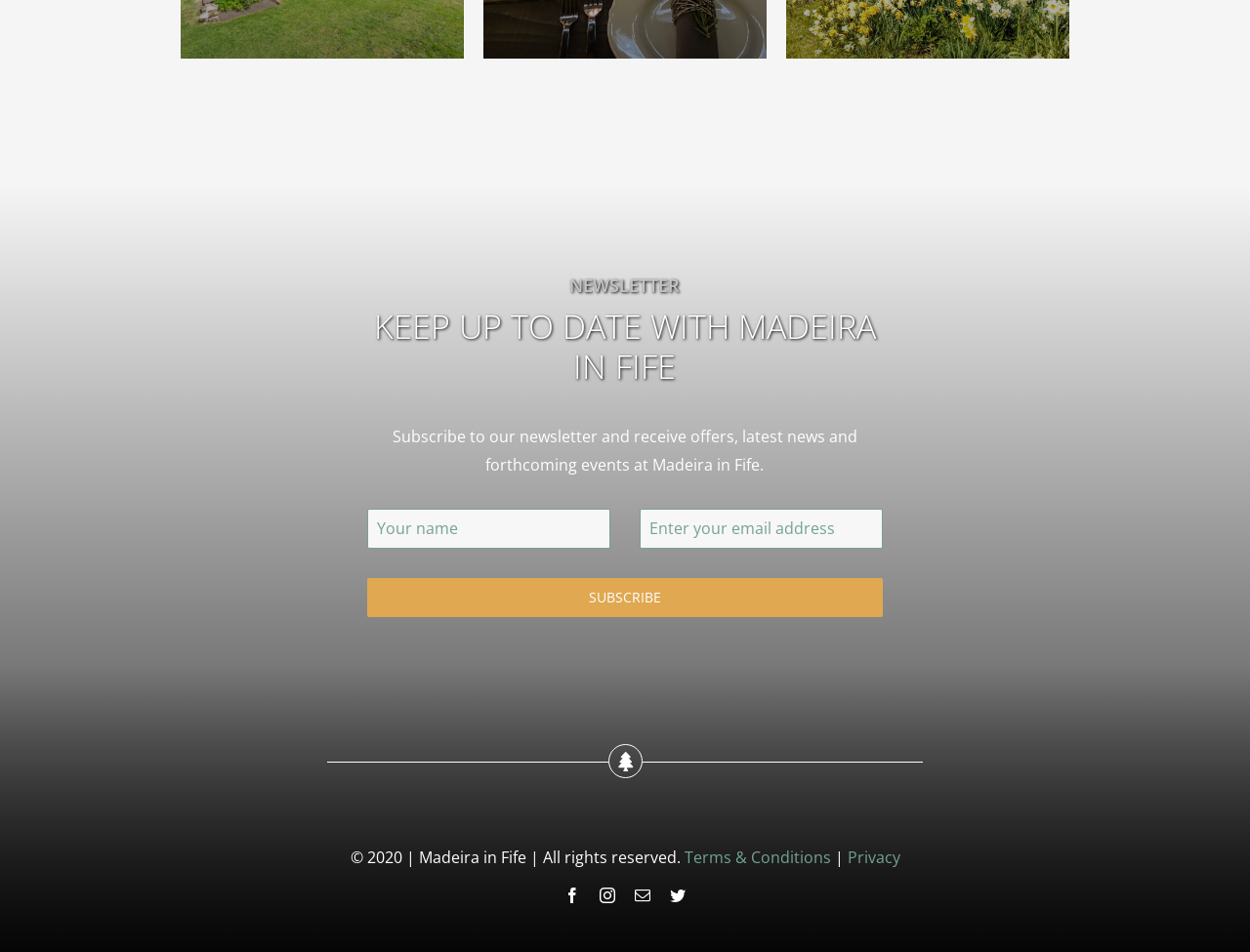How many textboxes are required for subscription? Please answer the question using a single word or phrase based on the image.

2